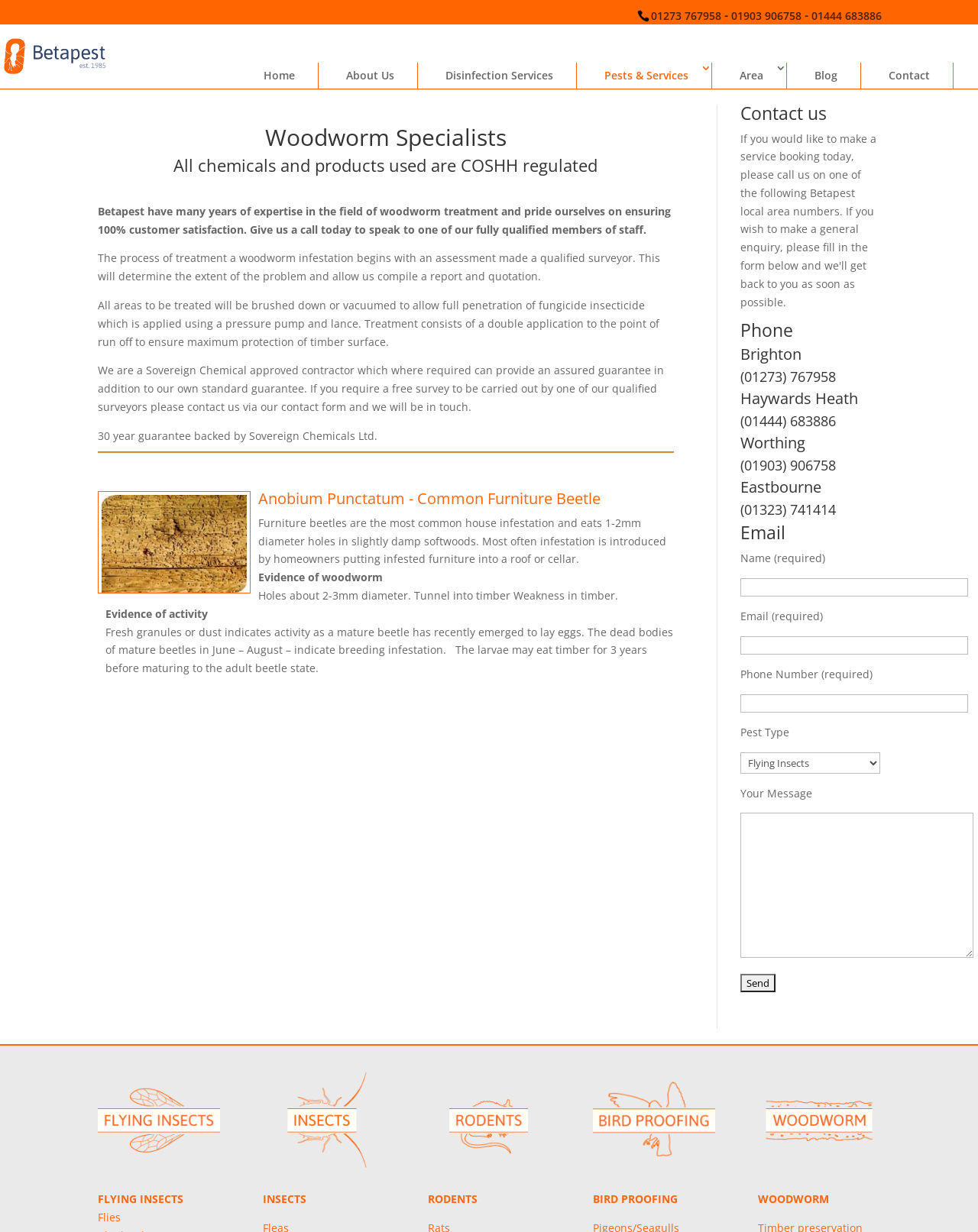What is the process of treating a woodworm infestation?
Using the image as a reference, answer the question with a short word or phrase.

Assessment, brushing down or vacuuming, and applying fungicide insecticide